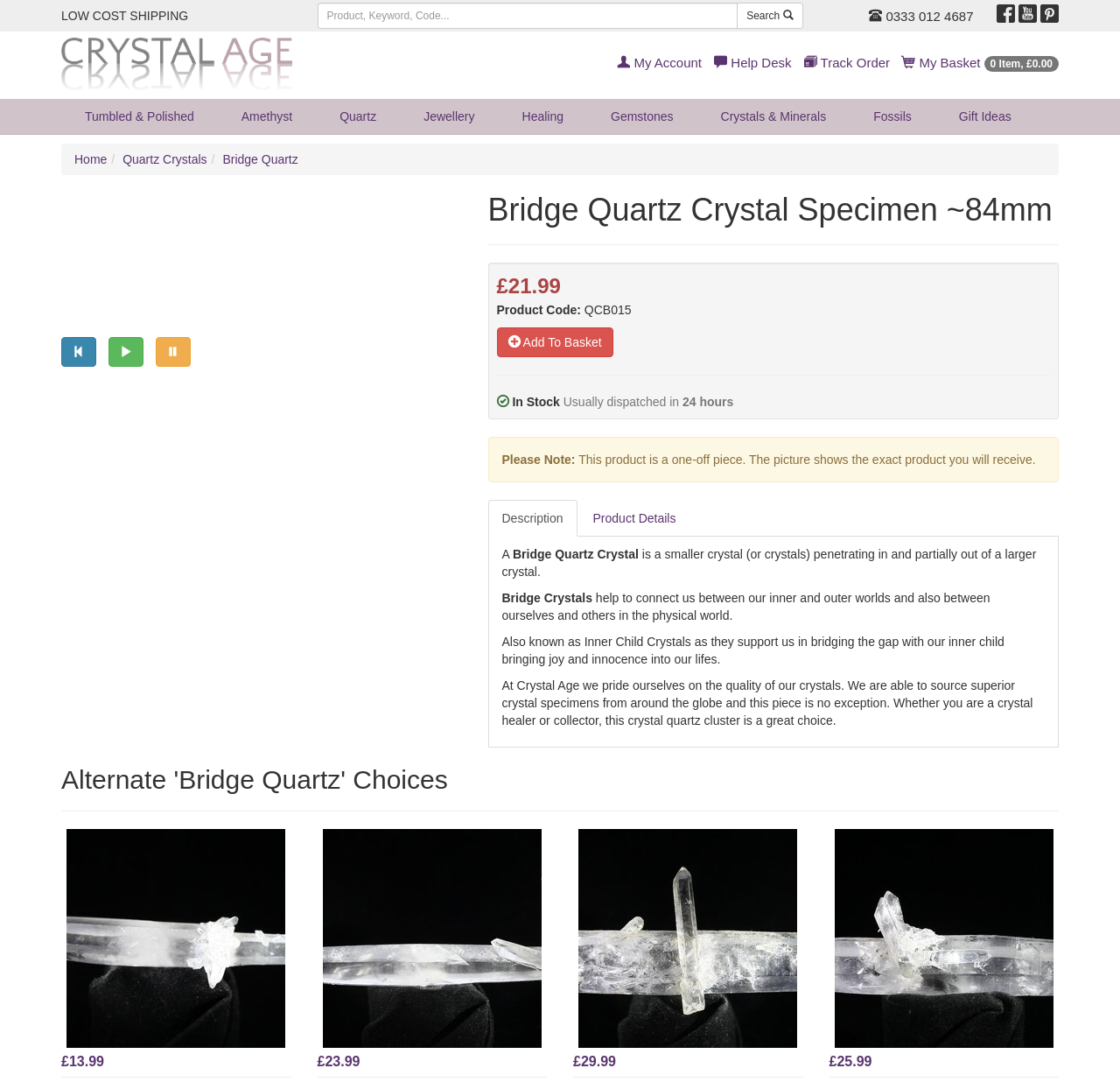Determine the bounding box coordinates for the element that should be clicked to follow this instruction: "View product details". The coordinates should be given as four float numbers between 0 and 1, in the format [left, top, right, bottom].

[0.436, 0.462, 0.515, 0.496]